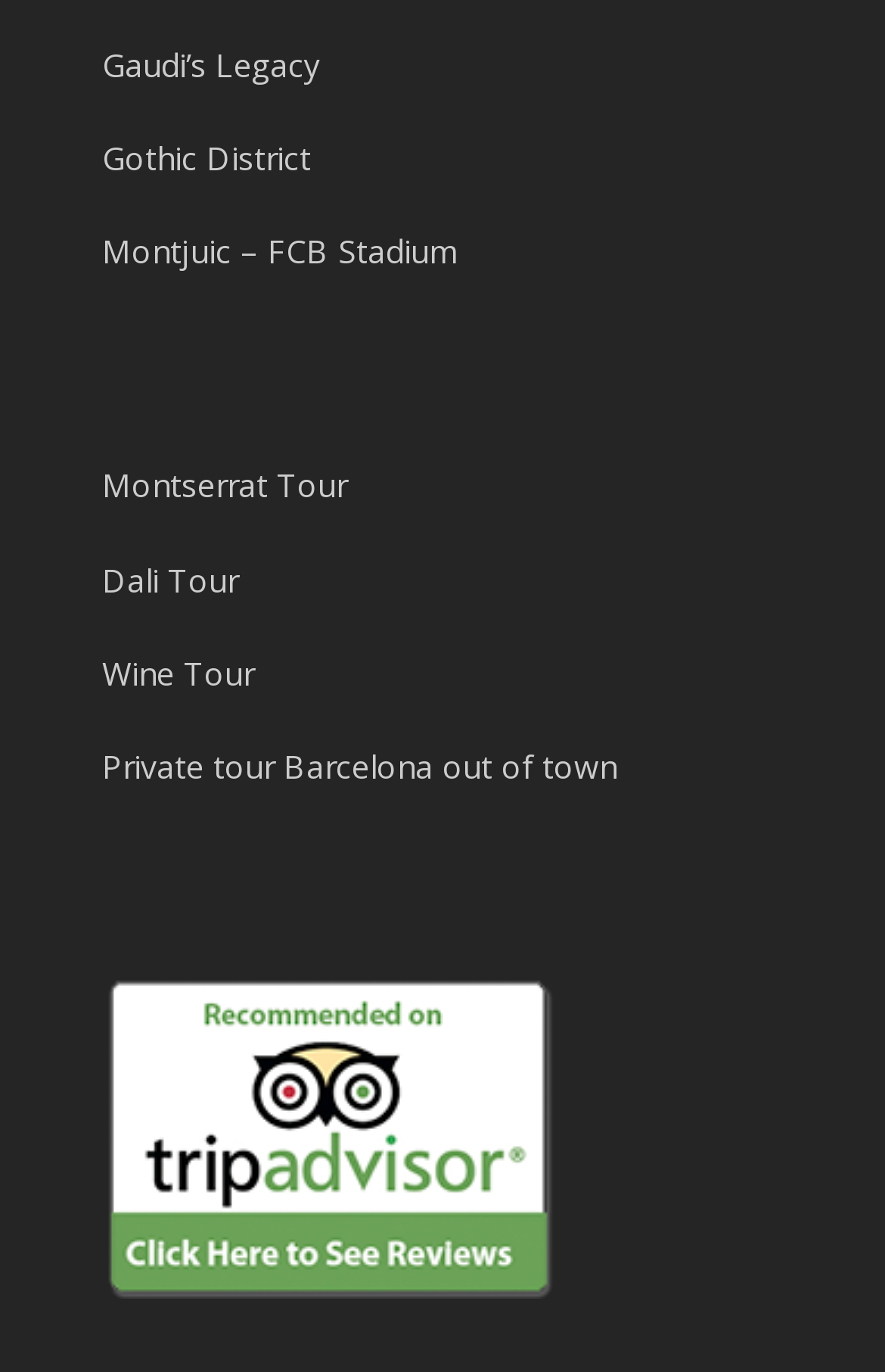Determine the bounding box coordinates of the clickable element necessary to fulfill the instruction: "View Montserrat Tour". Provide the coordinates as four float numbers within the 0 to 1 range, i.e., [left, top, right, bottom].

[0.115, 0.333, 0.885, 0.388]